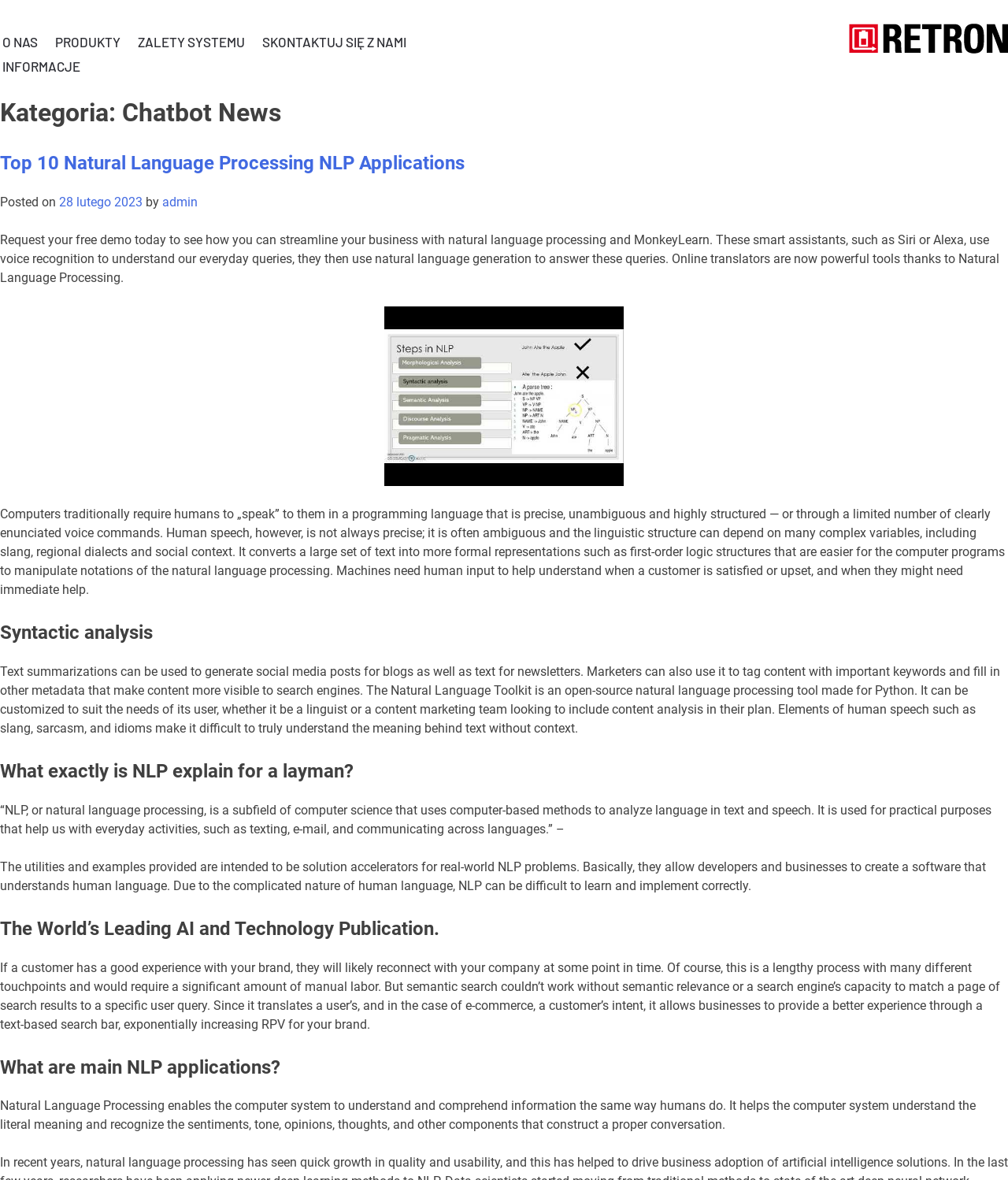Find and specify the bounding box coordinates that correspond to the clickable region for the instruction: "View the image of machine".

[0.381, 0.26, 0.619, 0.412]